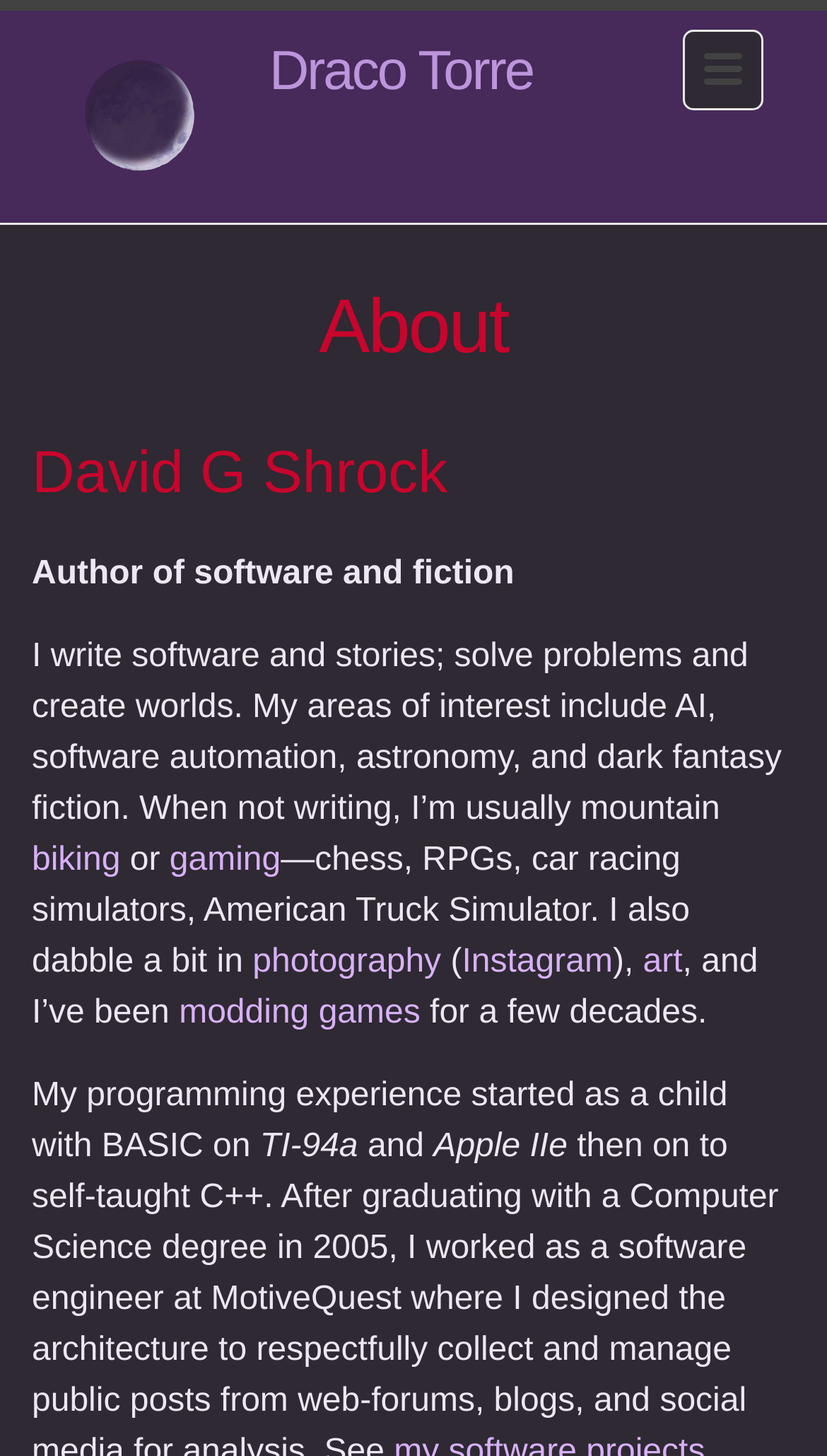What are the author's hobbies?
Based on the image, answer the question with as much detail as possible.

The author mentions mountain biking, gaming, photography, and art as their hobbies through the links and StaticText elements. Specifically, the links 'biking', 'gaming', 'photography', and 'art' suggest that these are the author's hobbies.